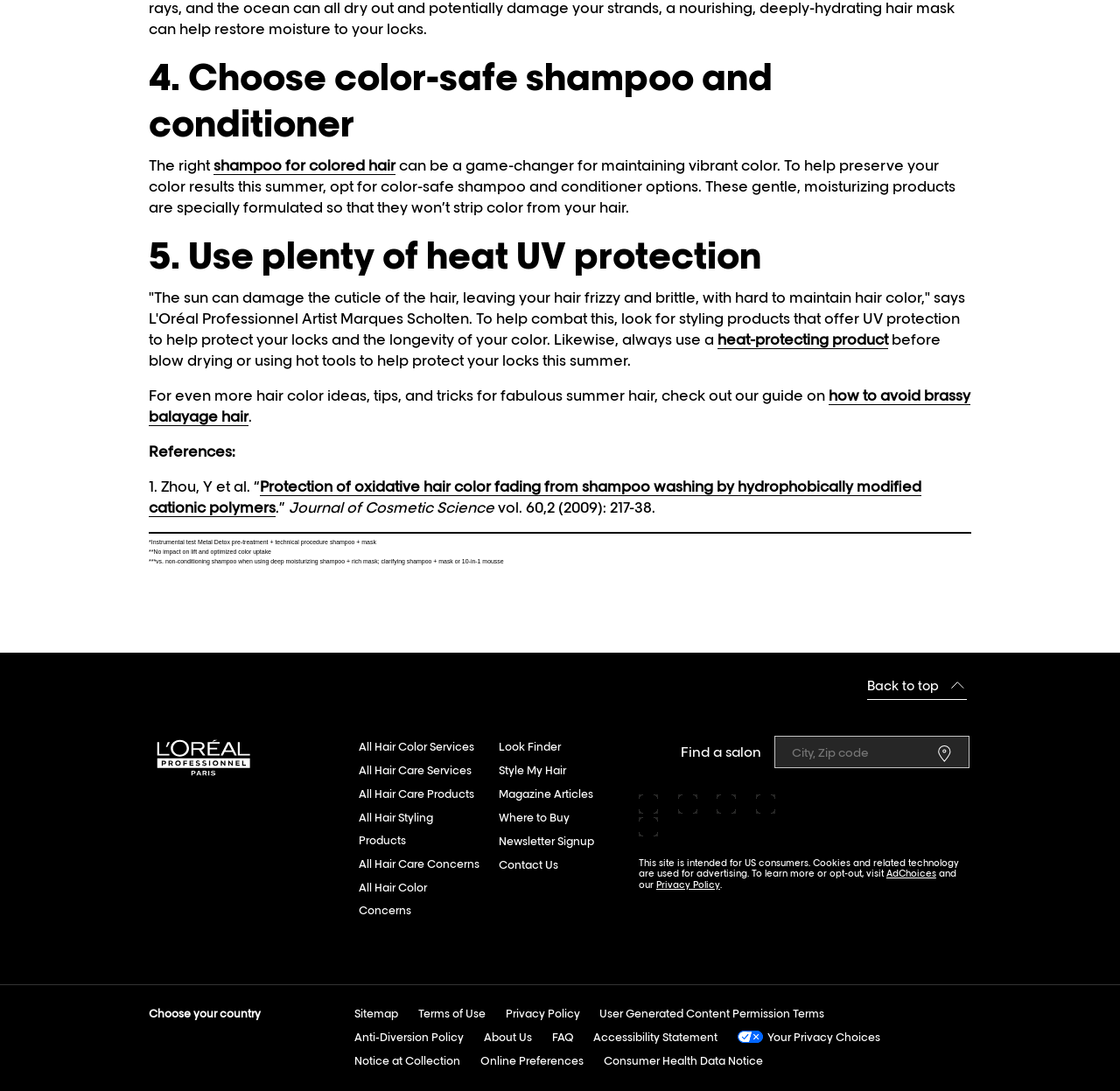Determine the bounding box coordinates of the clickable element to achieve the following action: 'Learn about heat-protecting products'. Provide the coordinates as four float values between 0 and 1, formatted as [left, top, right, bottom].

[0.641, 0.303, 0.793, 0.32]